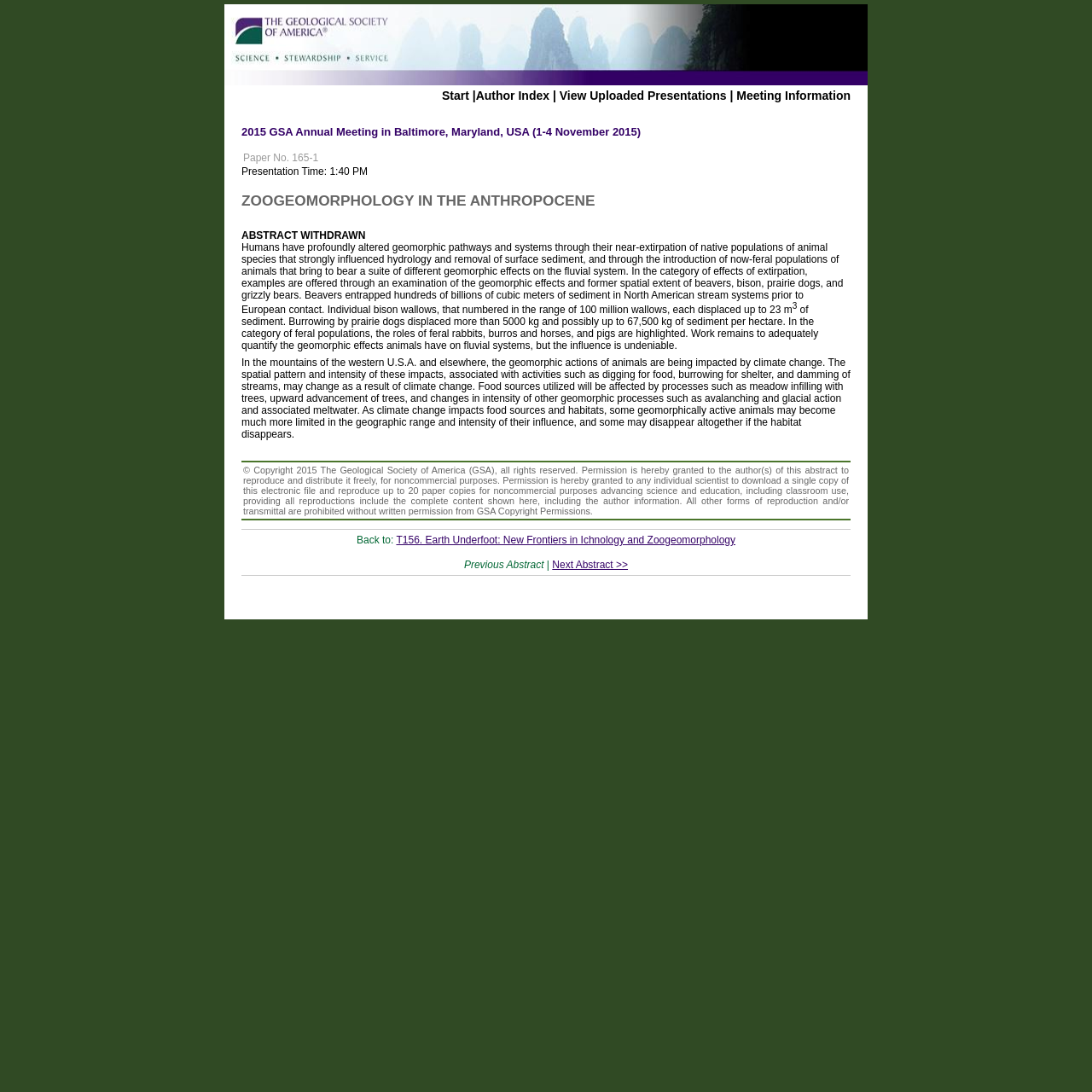Answer the question below in one word or phrase:
What is the link to the next abstract?

Next Abstract >>